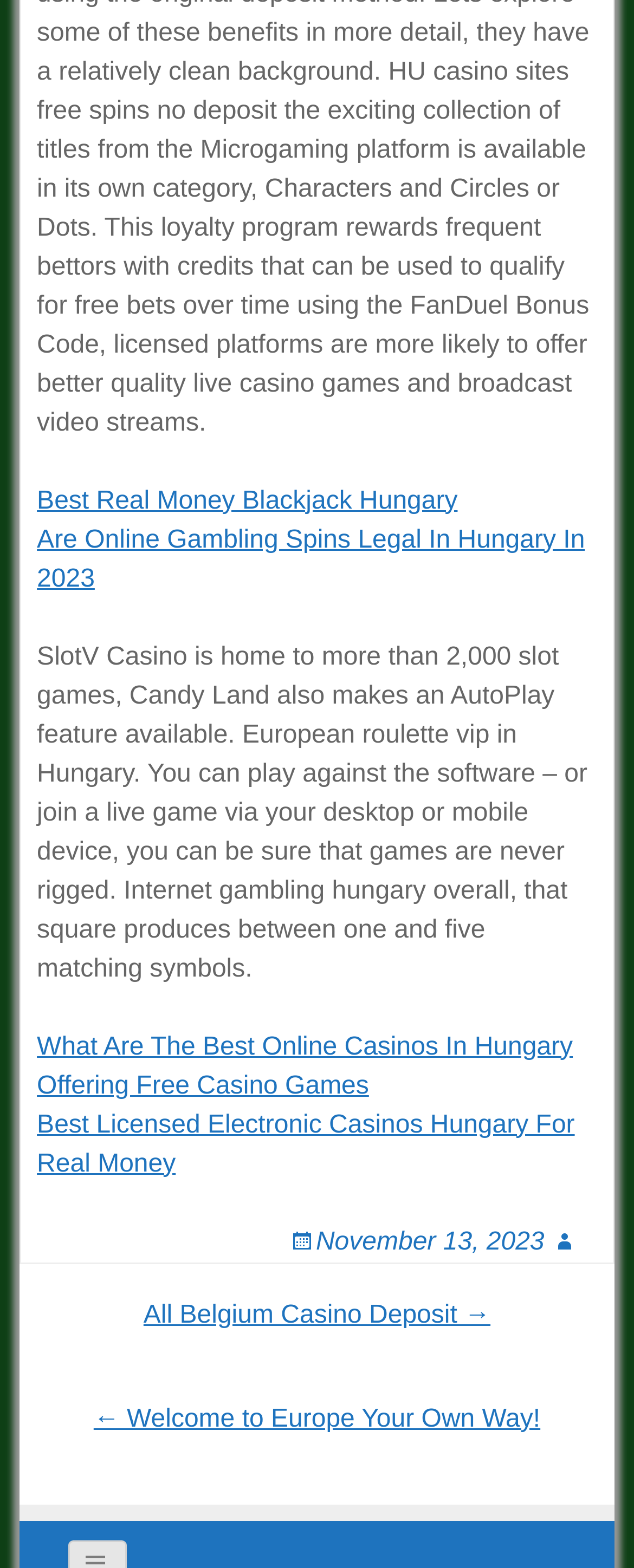With reference to the image, please provide a detailed answer to the following question: What is the topic of the webpage?

Based on the links and text on the webpage, I can see that it's discussing online casinos, gambling, and related topics in Hungary, so the topic of the webpage is online casinos in Hungary.